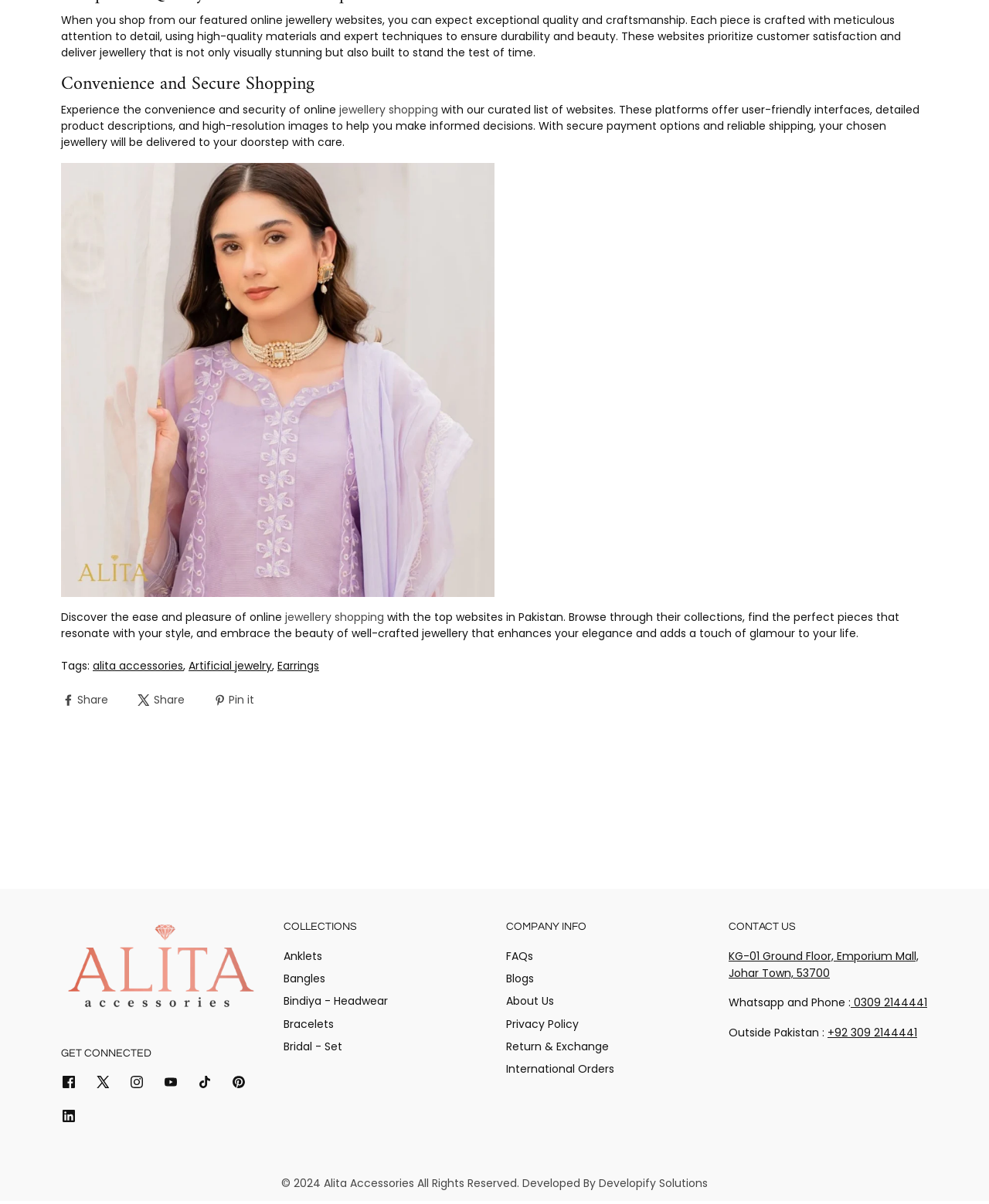Please specify the bounding box coordinates of the clickable section necessary to execute the following command: "View the 'Anklets' collection".

[0.287, 0.787, 0.326, 0.806]